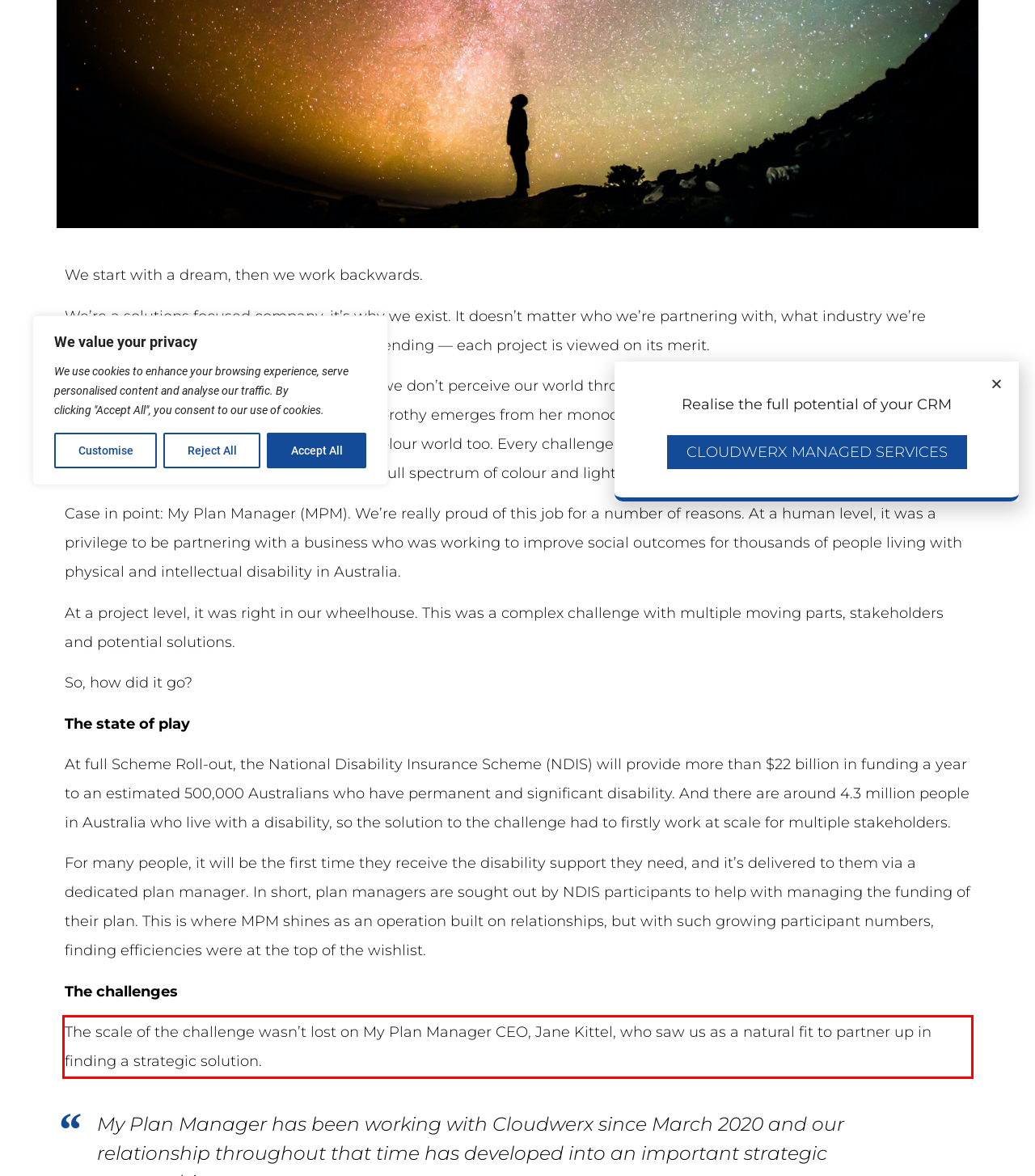Given the screenshot of a webpage, identify the red rectangle bounding box and recognize the text content inside it, generating the extracted text.

The scale of the challenge wasn’t lost on My Plan Manager CEO, Jane Kittel, who saw us as a natural fit to partner up in finding a strategic solution.